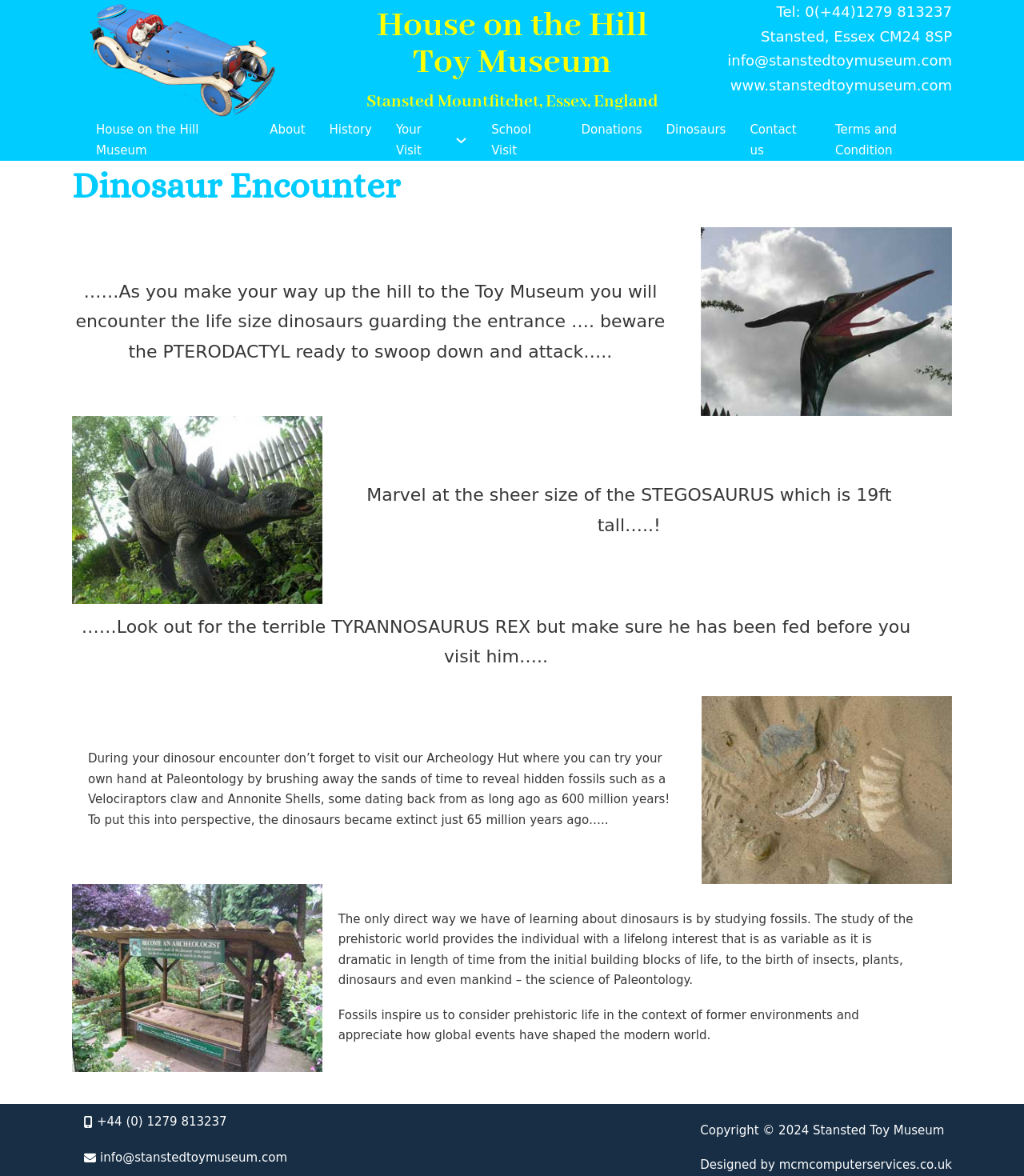Can you specify the bounding box coordinates of the area that needs to be clicked to fulfill the following instruction: "Visit the 'About' page"?

[0.263, 0.102, 0.298, 0.119]